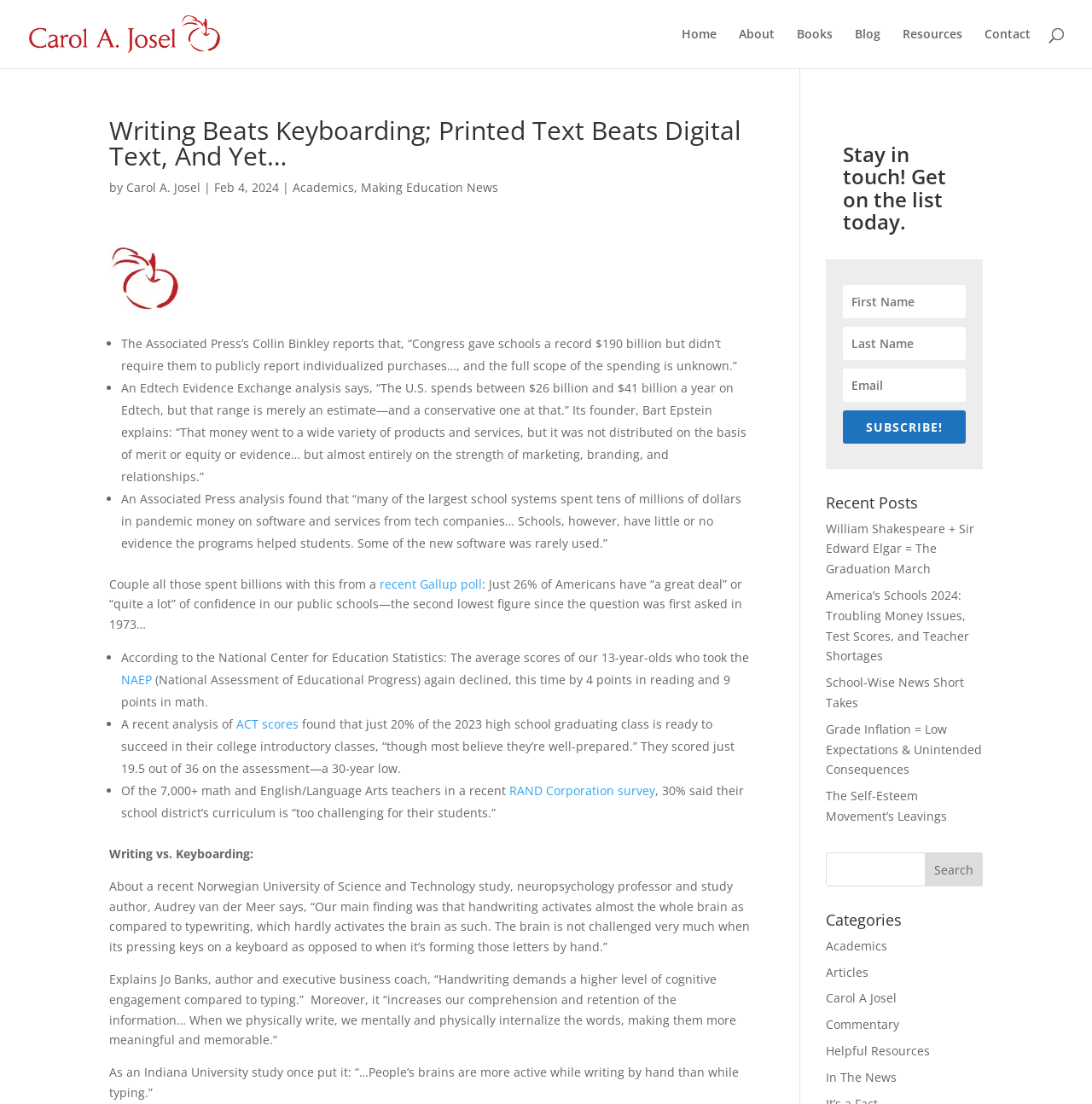Using the information in the image, give a detailed answer to the following question: What is the topic of the article?

I analyzed the content of the webpage and found that it discusses various issues related to education, such as spending on Edtech, test scores, and teacher shortages, which suggests that the topic of the article is education.